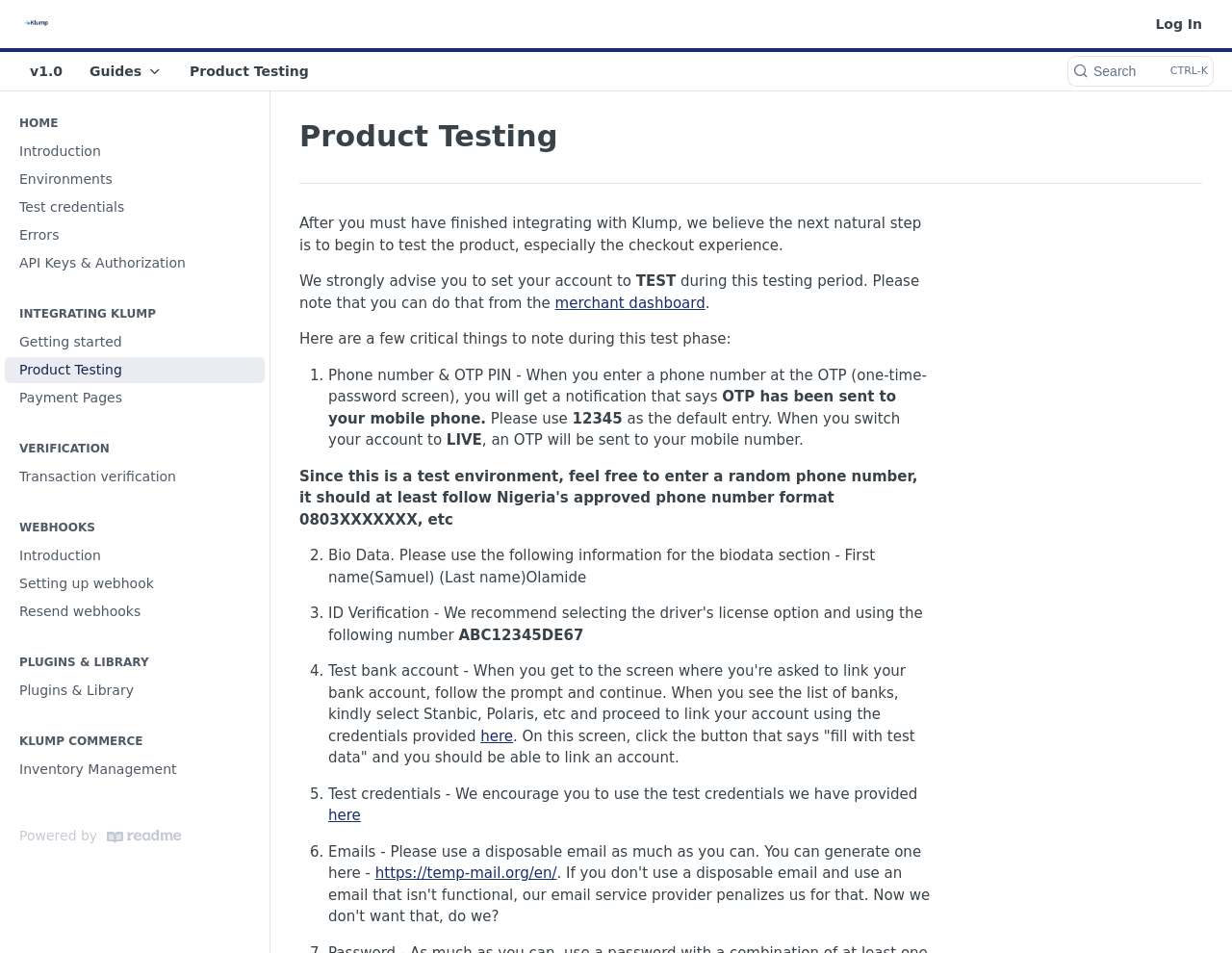What is the default OTP PIN for testing?
Answer the question with as much detail as you can, using the image as a reference.

According to the instructions on the webpage, when testing the product, users should use '12345' as the default OTP PIN.